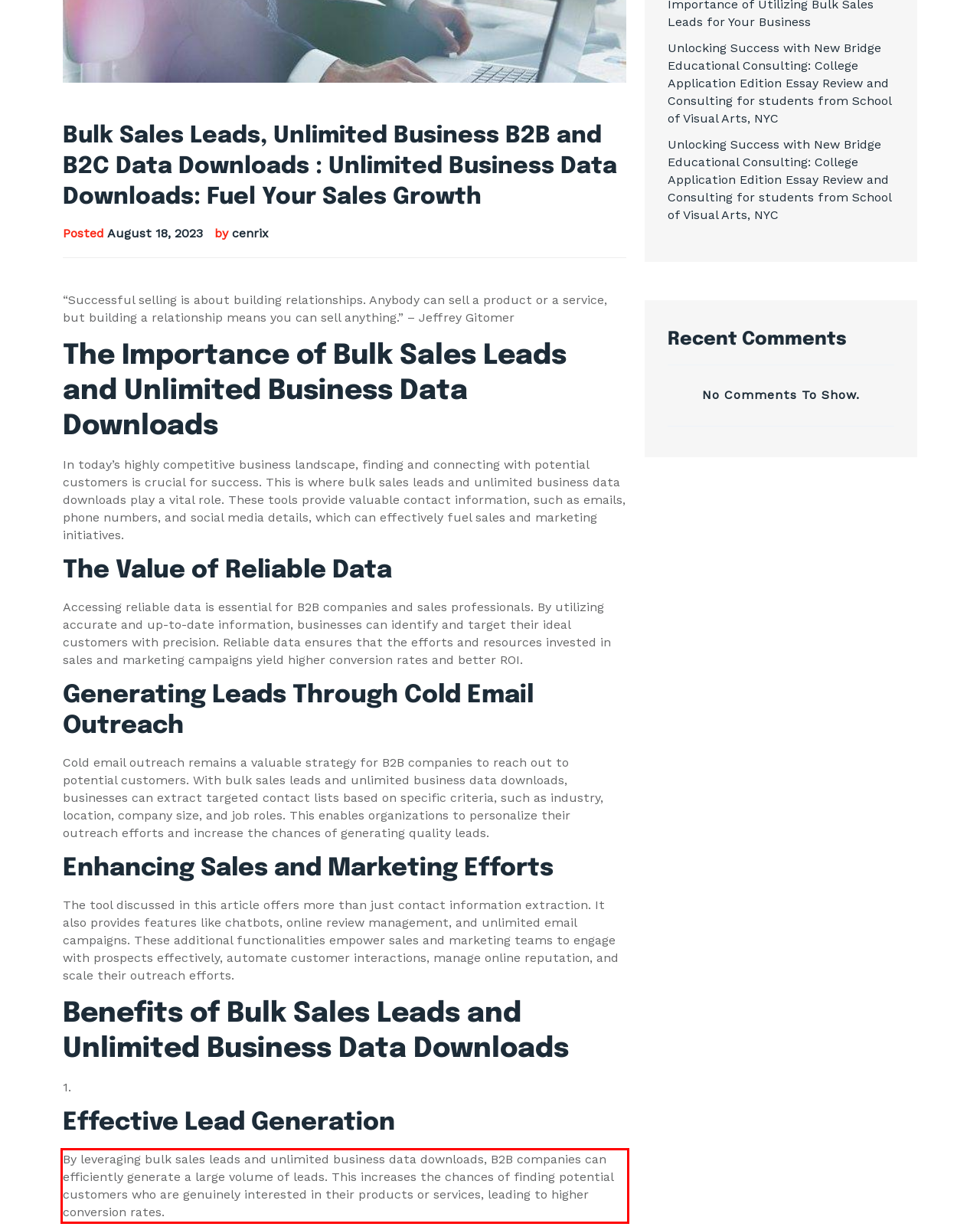Given a webpage screenshot with a red bounding box, perform OCR to read and deliver the text enclosed by the red bounding box.

By leveraging bulk sales leads and unlimited business data downloads, B2B companies can efficiently generate a large volume of leads. This increases the chances of finding potential customers who are genuinely interested in their products or services, leading to higher conversion rates.